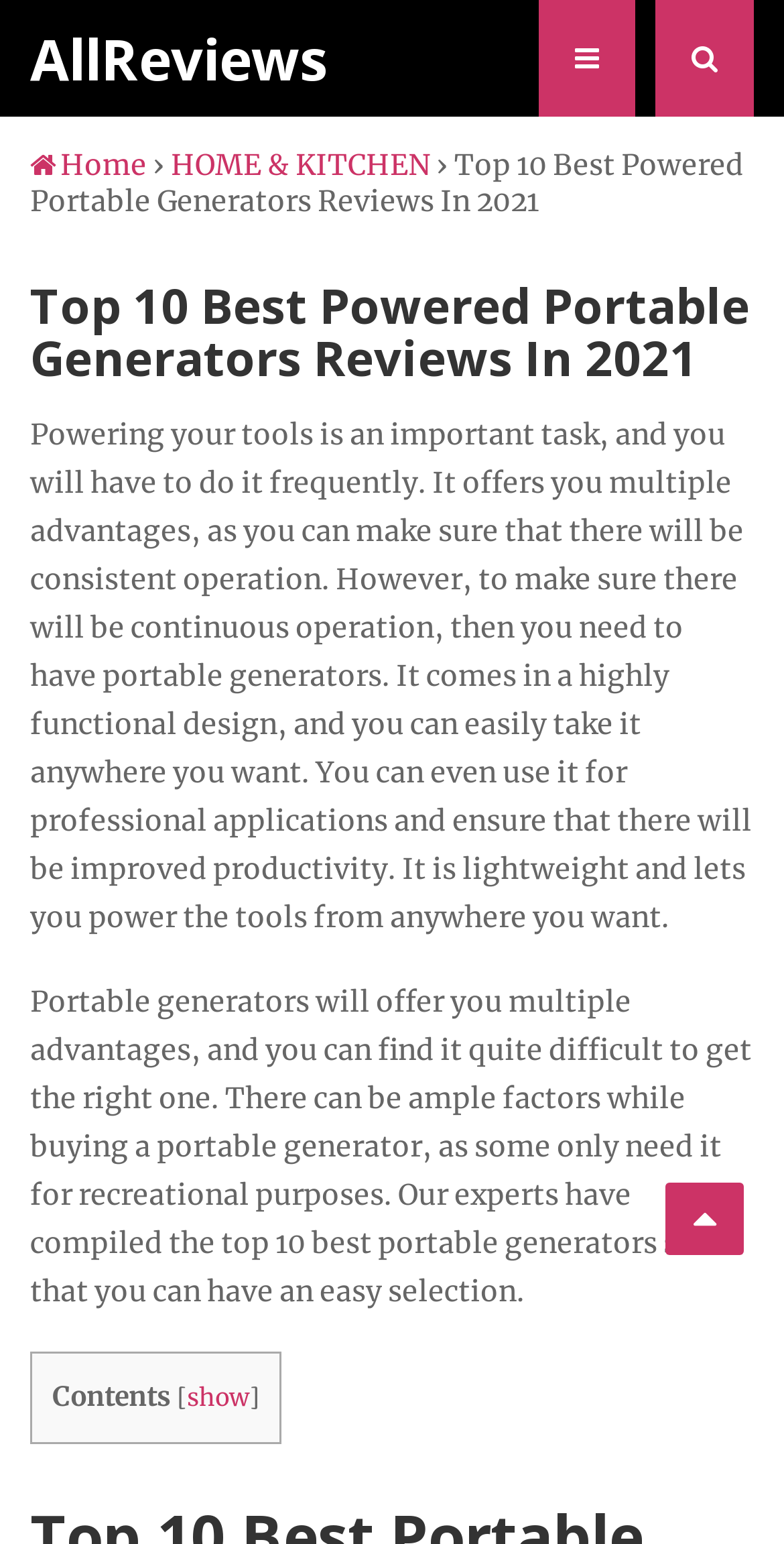What type of applications can portable generators be used for?
Refer to the image and answer the question using a single word or phrase.

Professional and recreational